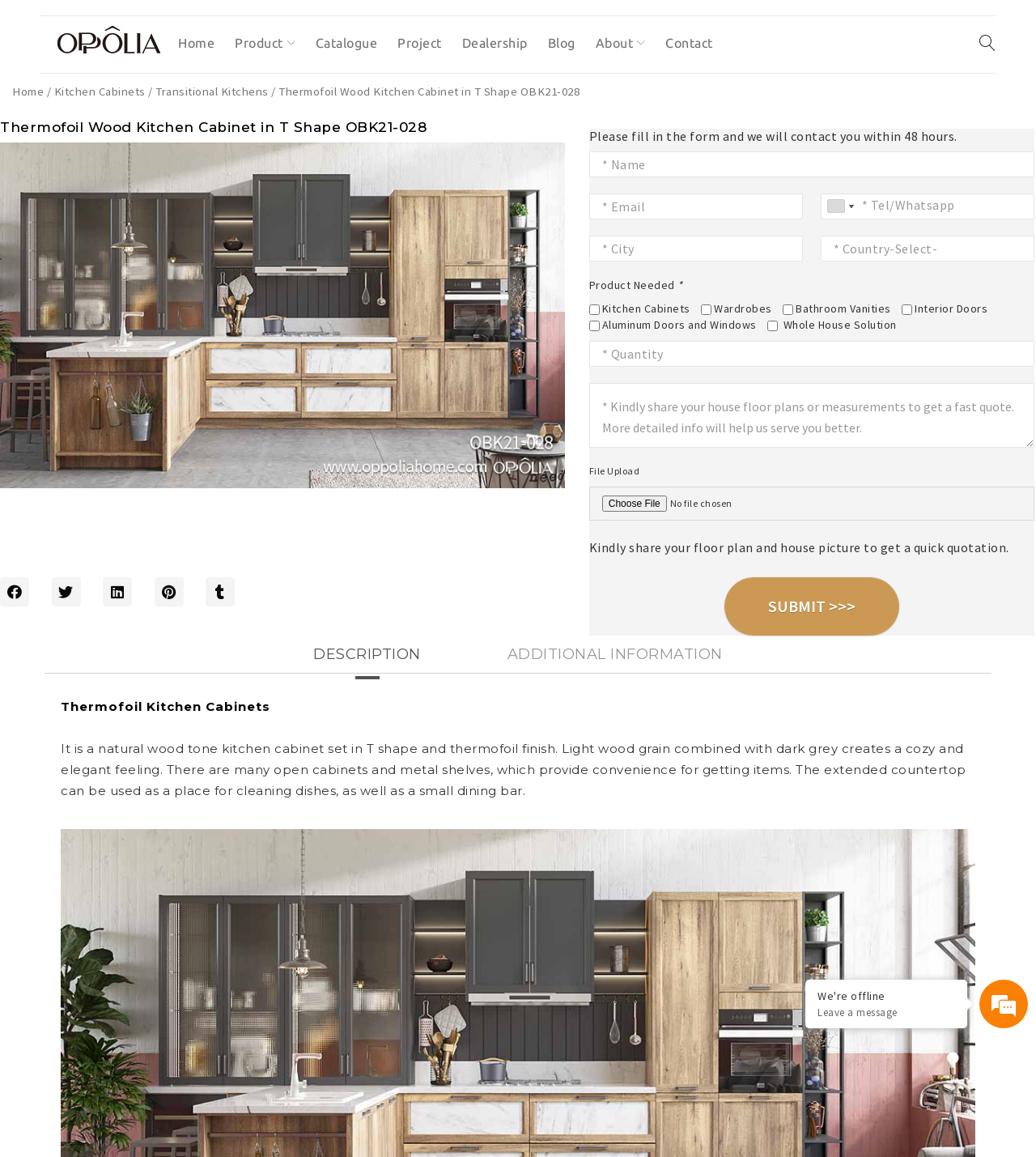What is the finish of the kitchen cabinet?
Based on the image, respond with a single word or phrase.

Thermofoil